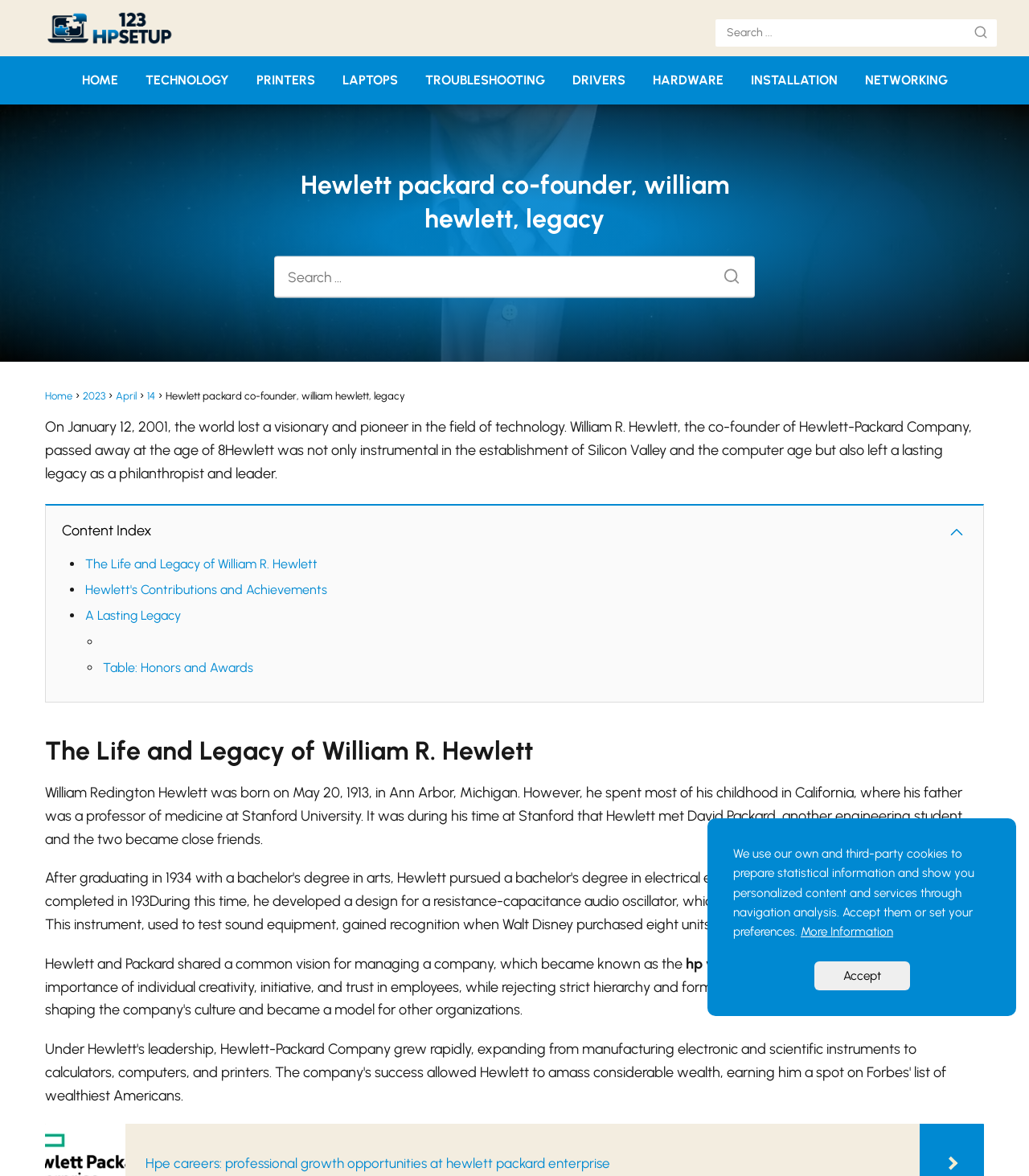Please identify the bounding box coordinates for the region that you need to click to follow this instruction: "Contact Liv Mendelsohn".

None